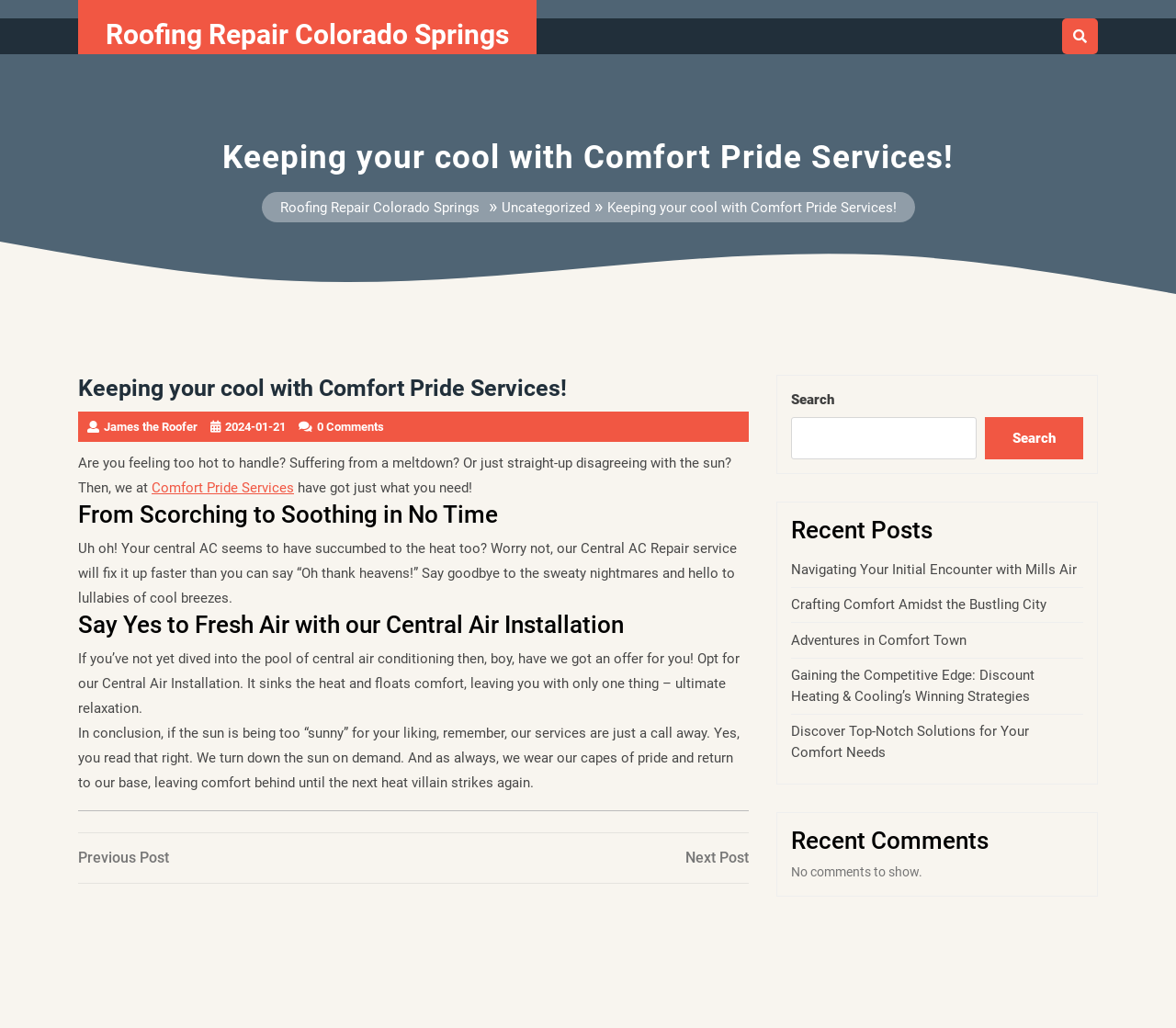Locate the bounding box coordinates of the clickable region to complete the following instruction: "Go to the previous post."

[0.066, 0.824, 0.352, 0.845]